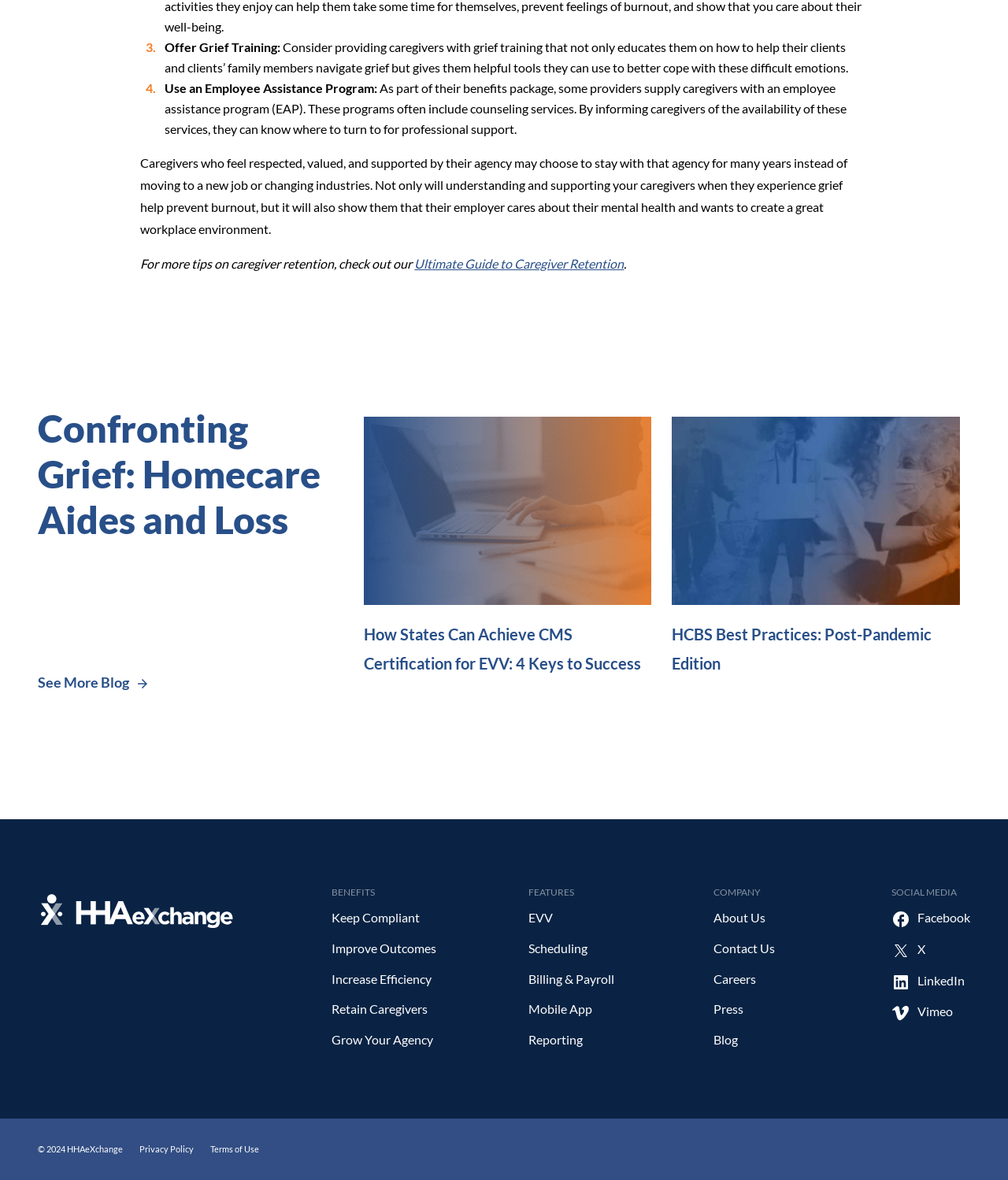How many links are there in the 'FEATURES' section?
Answer the question using a single word or phrase, according to the image.

5